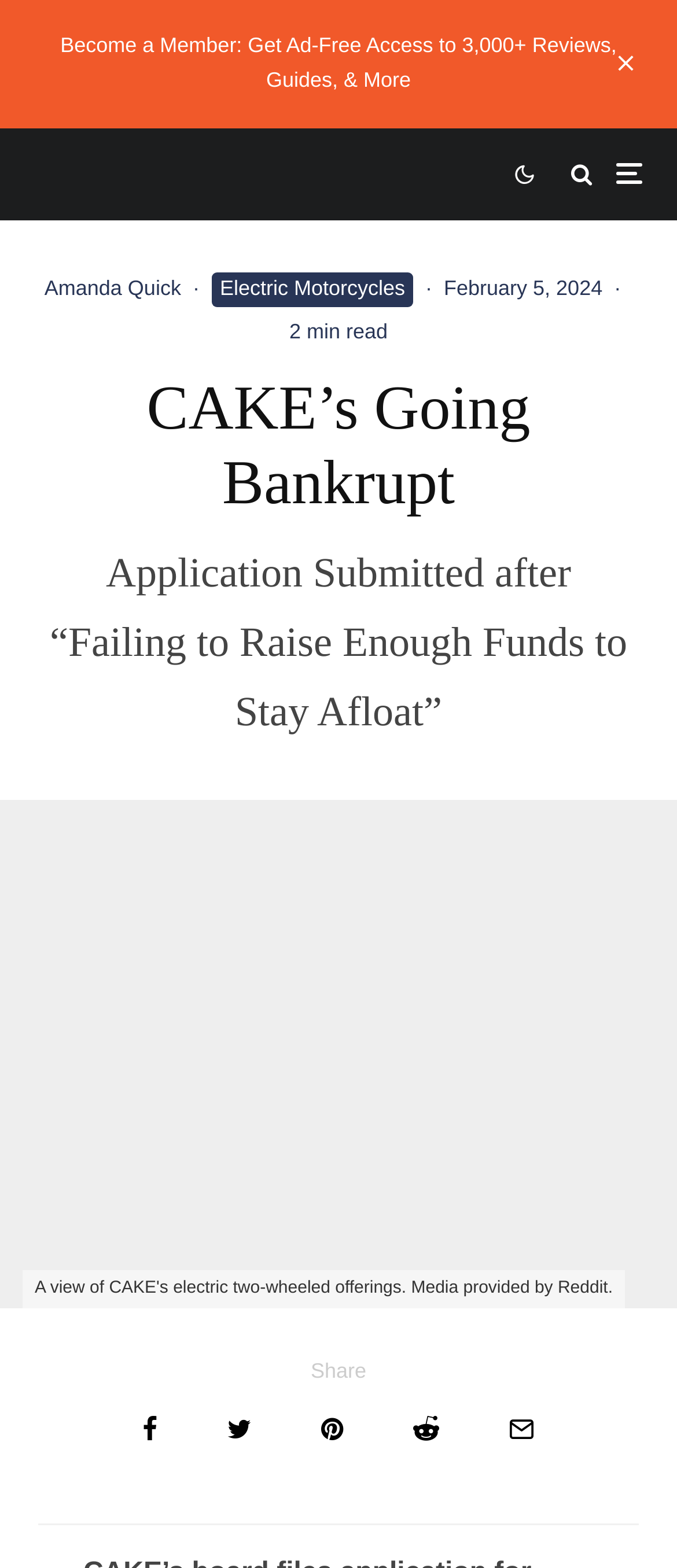Locate and provide the bounding box coordinates for the HTML element that matches this description: "parent_node: Share aria-label="Tweet"".

[0.336, 0.903, 0.372, 0.92]